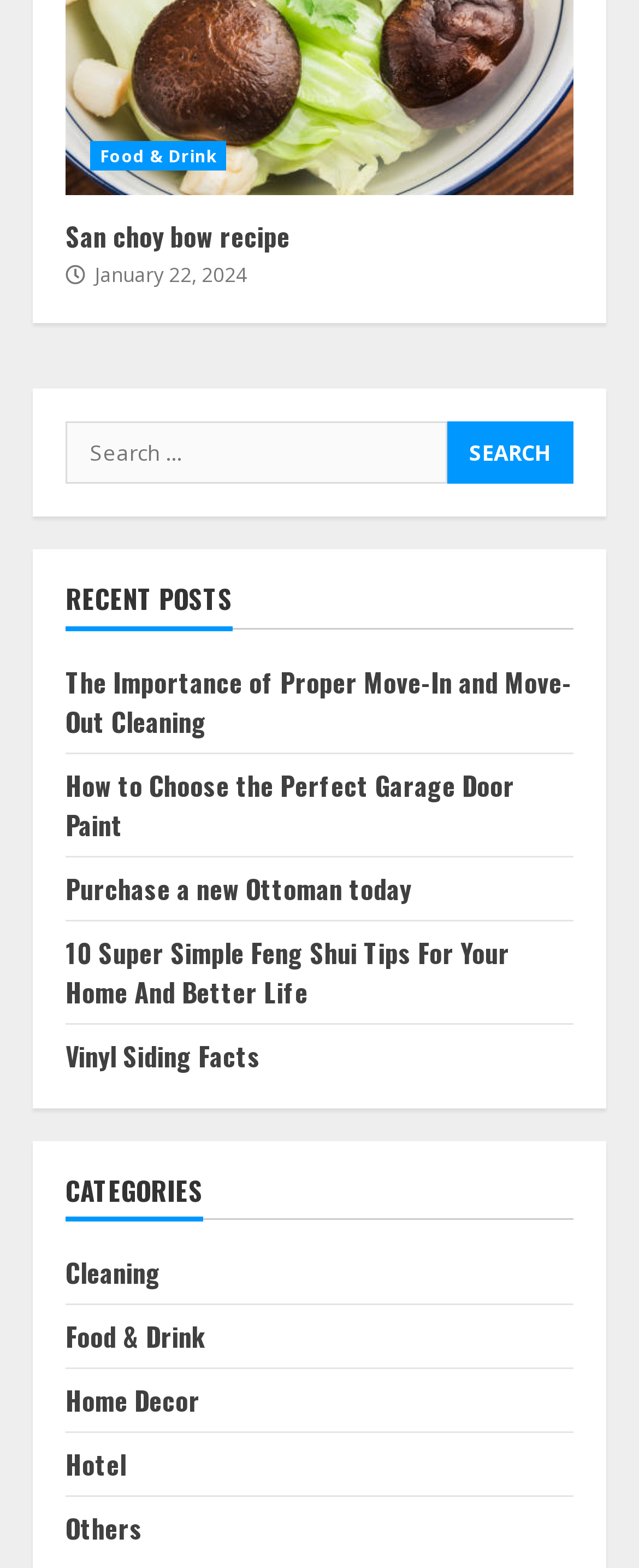Give a concise answer using one word or a phrase to the following question:
What is the title of the first recent post?

The Importance of Proper Move-In and Move-Out Cleaning